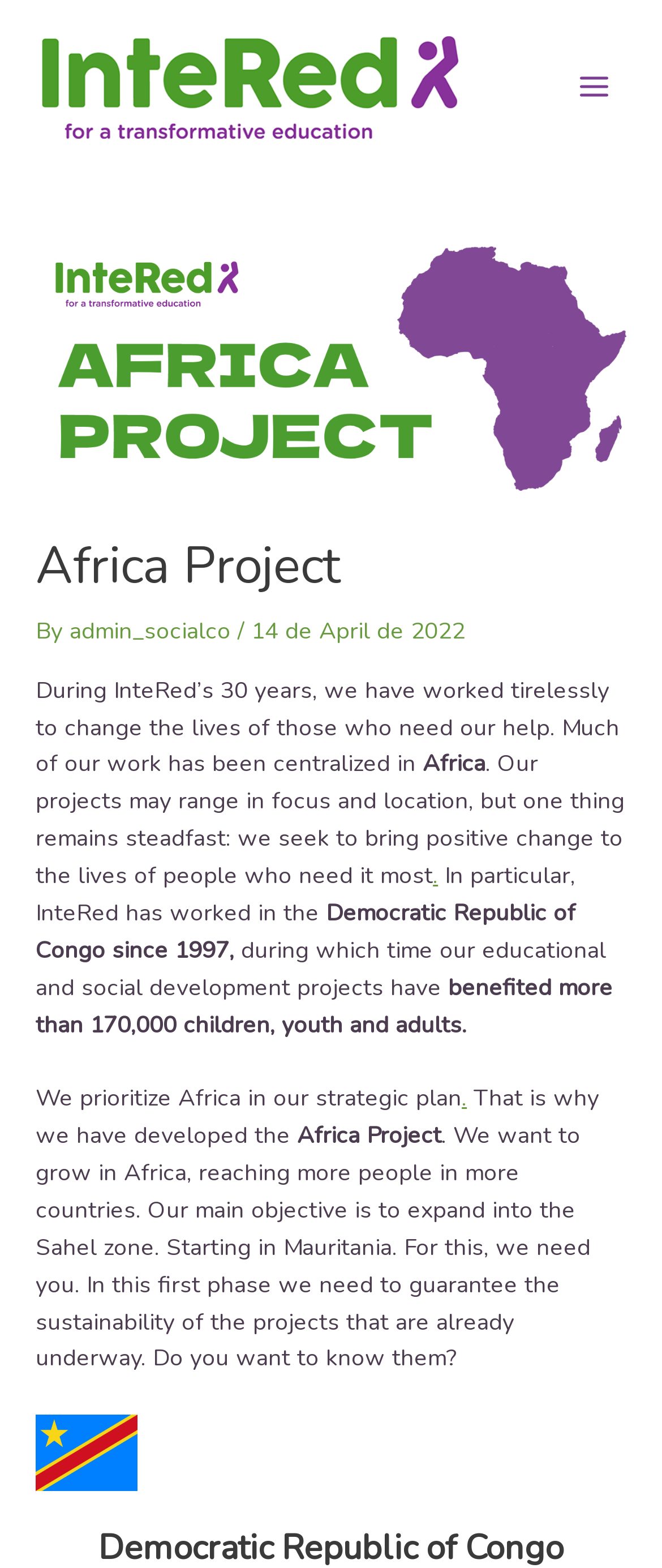What is the current phase of InteRed's Africa Project?
Look at the image and answer with only one word or phrase.

First phase